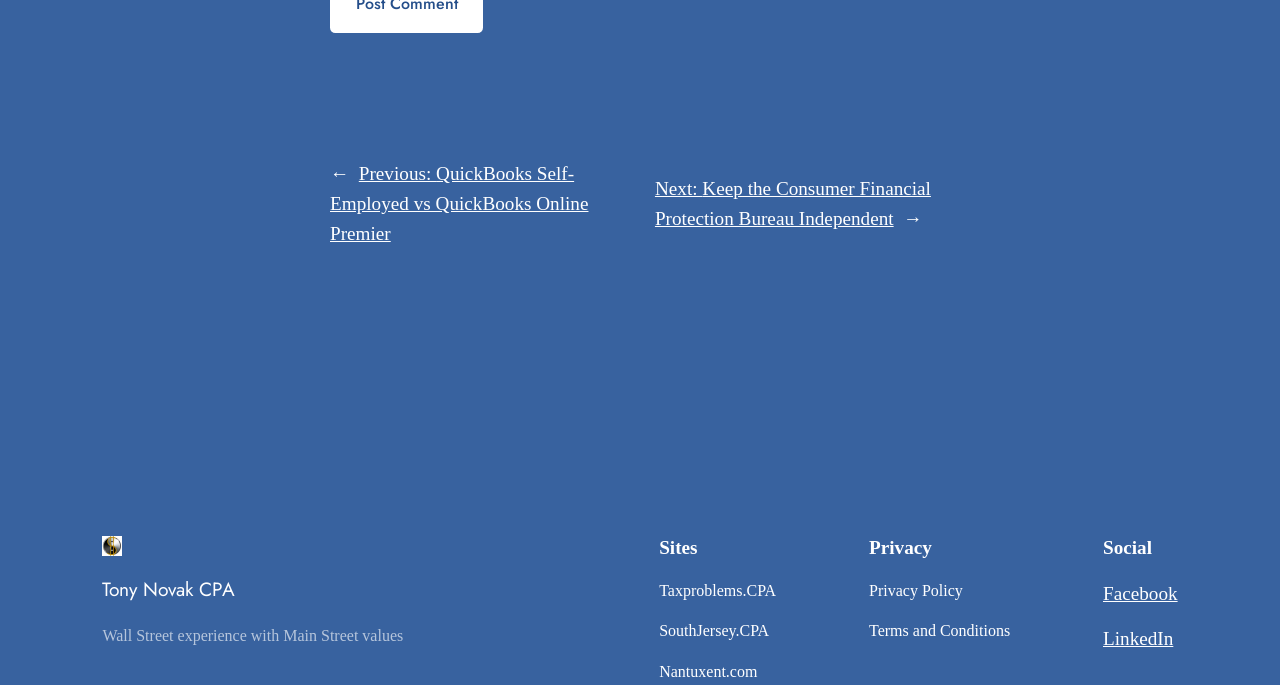Please find the bounding box coordinates for the clickable element needed to perform this instruction: "Visit Tony Novak CPA's homepage".

[0.08, 0.783, 0.096, 0.812]